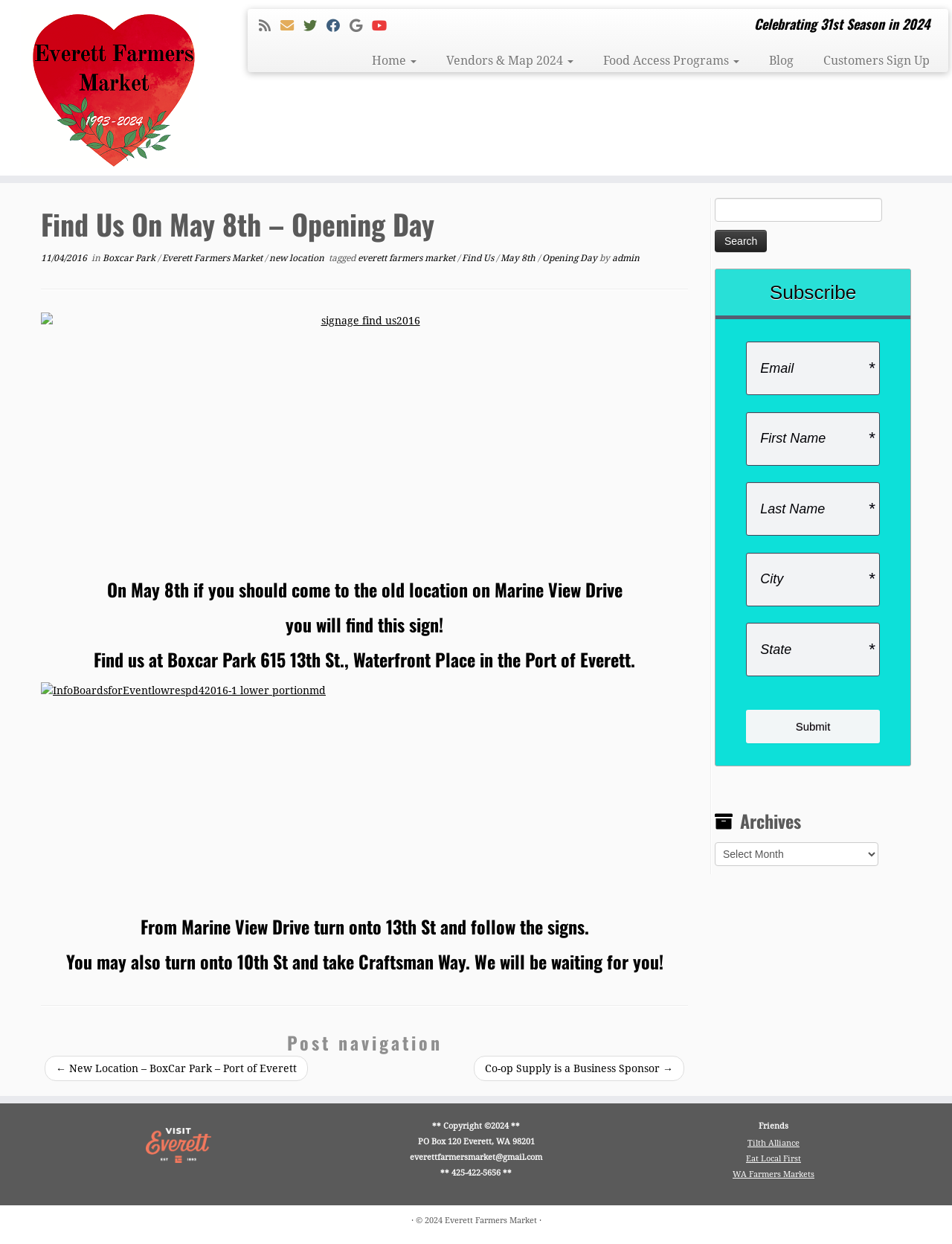Could you find the bounding box coordinates of the clickable area to complete this instruction: "Search for something"?

[0.751, 0.159, 0.927, 0.178]